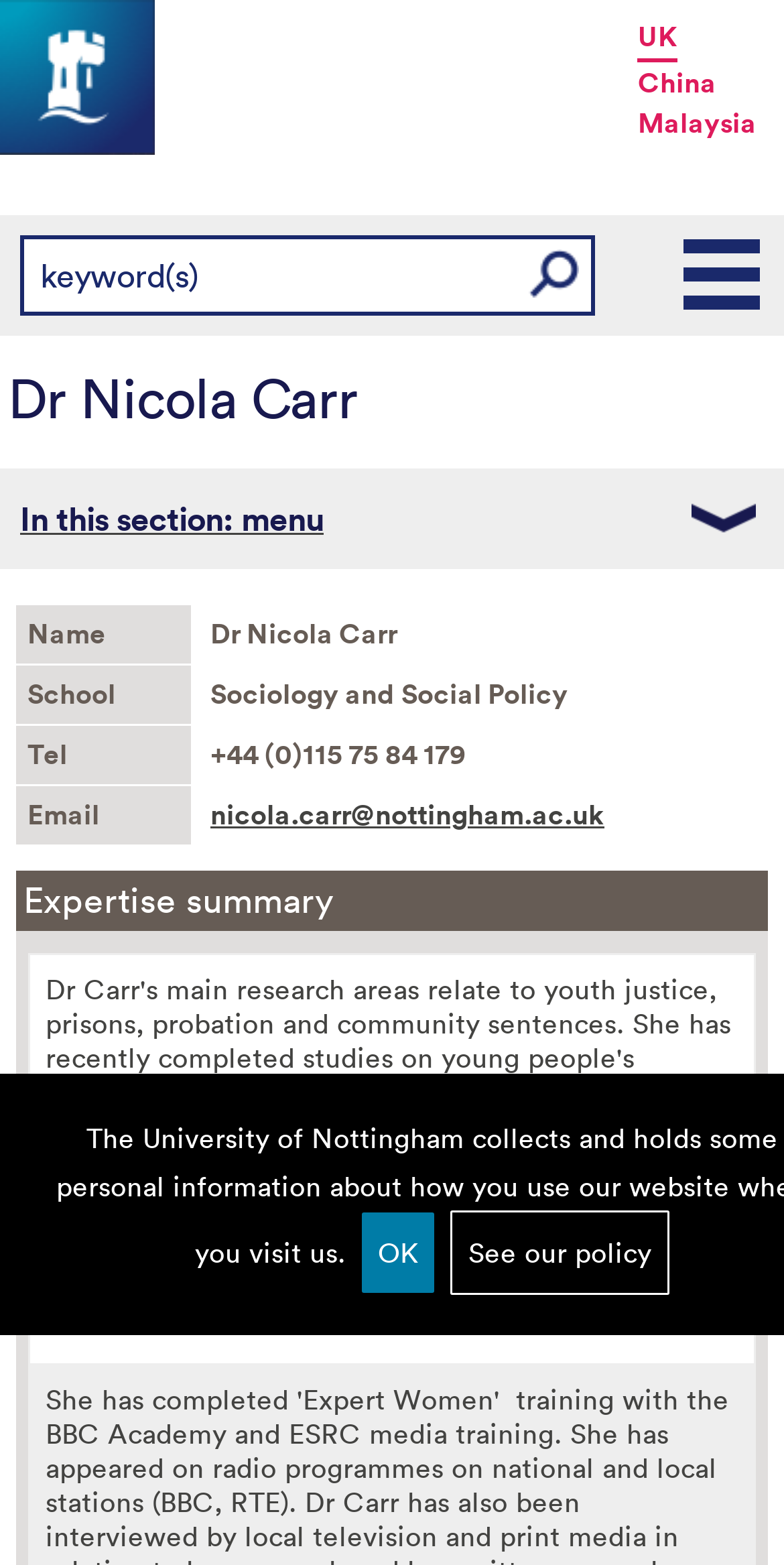Explain in detail what is displayed on the webpage.

The webpage is about Dr. Nicola Carr, a faculty member at the University of Nottingham. At the top right corner, there are several links, including "OK", "See our policy", and country-specific links such as "UK", "China", and "Malaysia". Below these links, there is a main menu button labeled "MAIN MENU" at the top right corner.

On the left side of the page, there is a search box with a label "Search" and a placeholder text "keyword(s)". Below the search box, there is a heading that displays Dr. Nicola Carr's name.

The main content of the page is divided into sections. The first section displays Dr. Carr's profile information, including her name, school (Sociology and Social Policy), phone number, and email address. Below this section, there is a heading "Expertise summary" followed by a detailed text that summarizes Dr. Carr's research areas and interests, including youth justice, prisons, probation, and community sentences.

Overall, the webpage provides an overview of Dr. Nicola Carr's profile and expertise as a faculty member at the University of Nottingham.